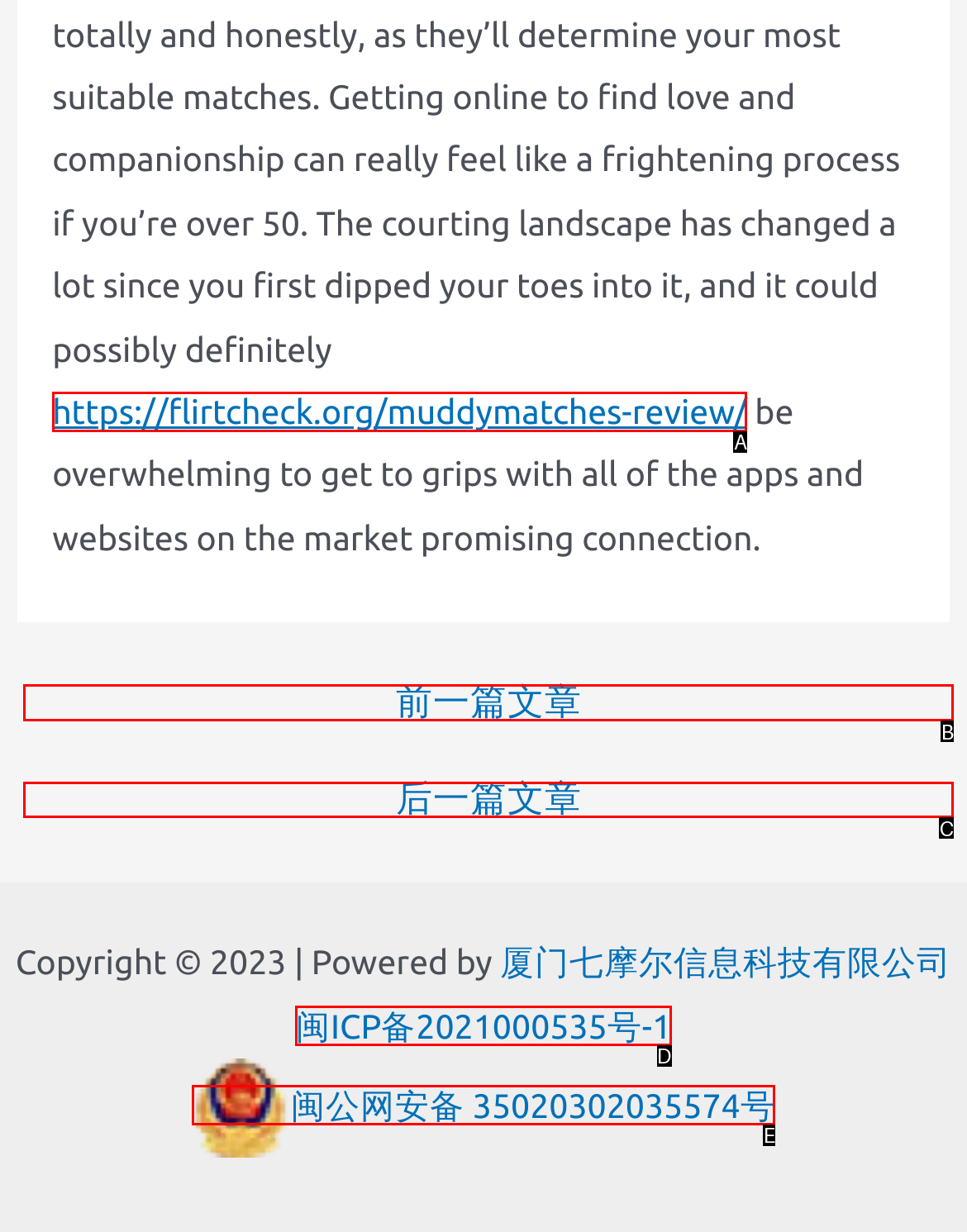What letter corresponds to the UI element described here: ← 前一篇文章
Reply with the letter from the options provided.

B